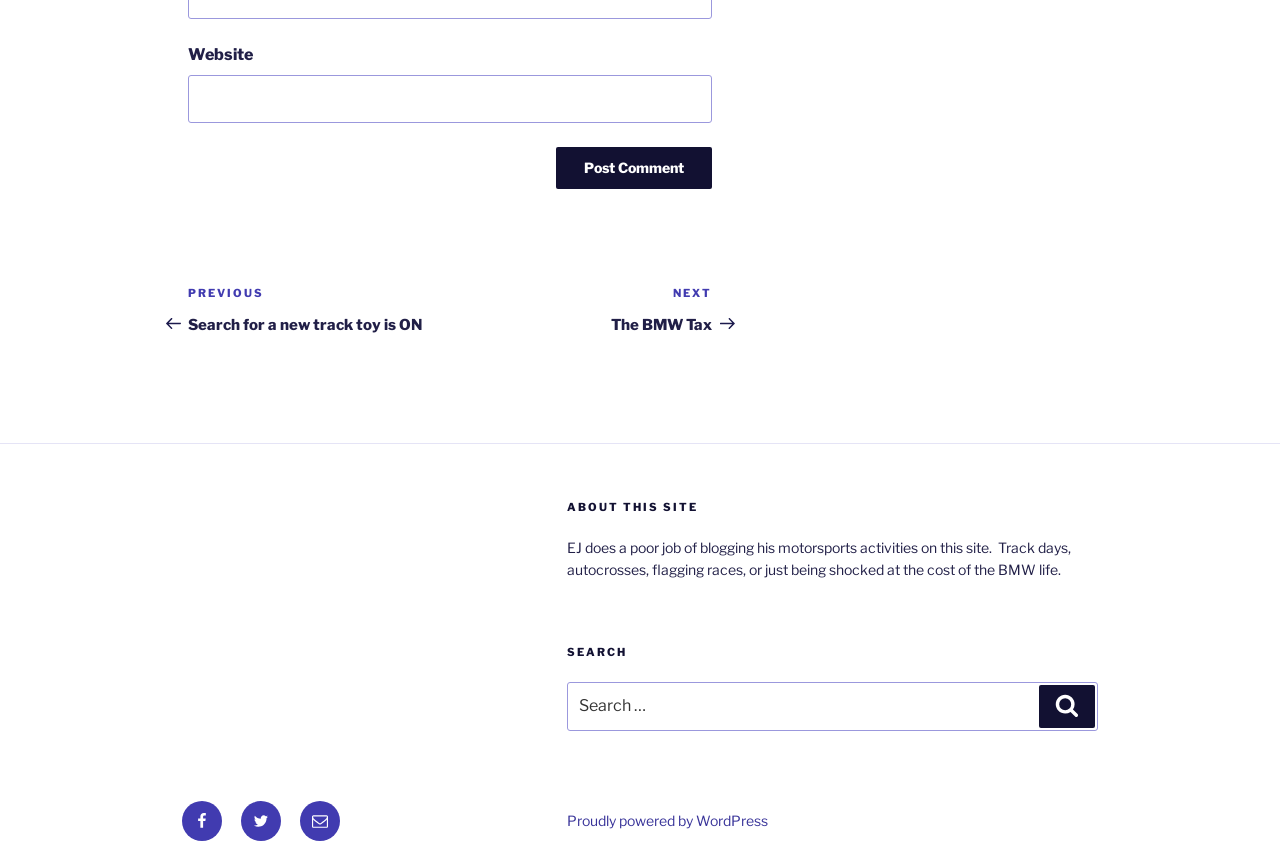Identify the bounding box coordinates necessary to click and complete the given instruction: "Search for a new track toy".

[0.147, 0.331, 0.352, 0.388]